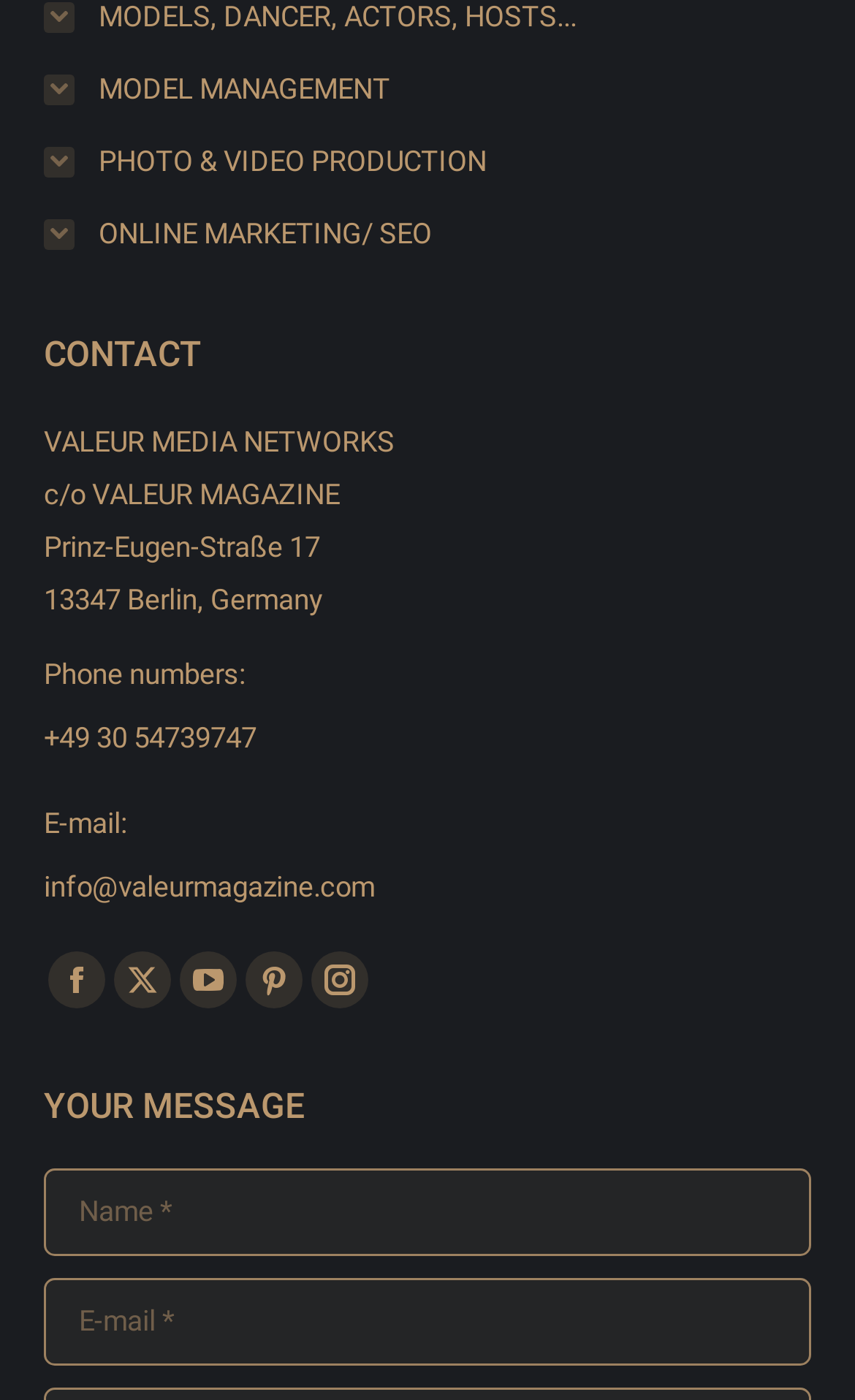Please examine the image and answer the question with a detailed explanation:
What is the street address of the company?

The street address of the company can be found in the static text element 'Prinz-Eugen-Straße 17' located below the company name, which is part of the company's contact information.